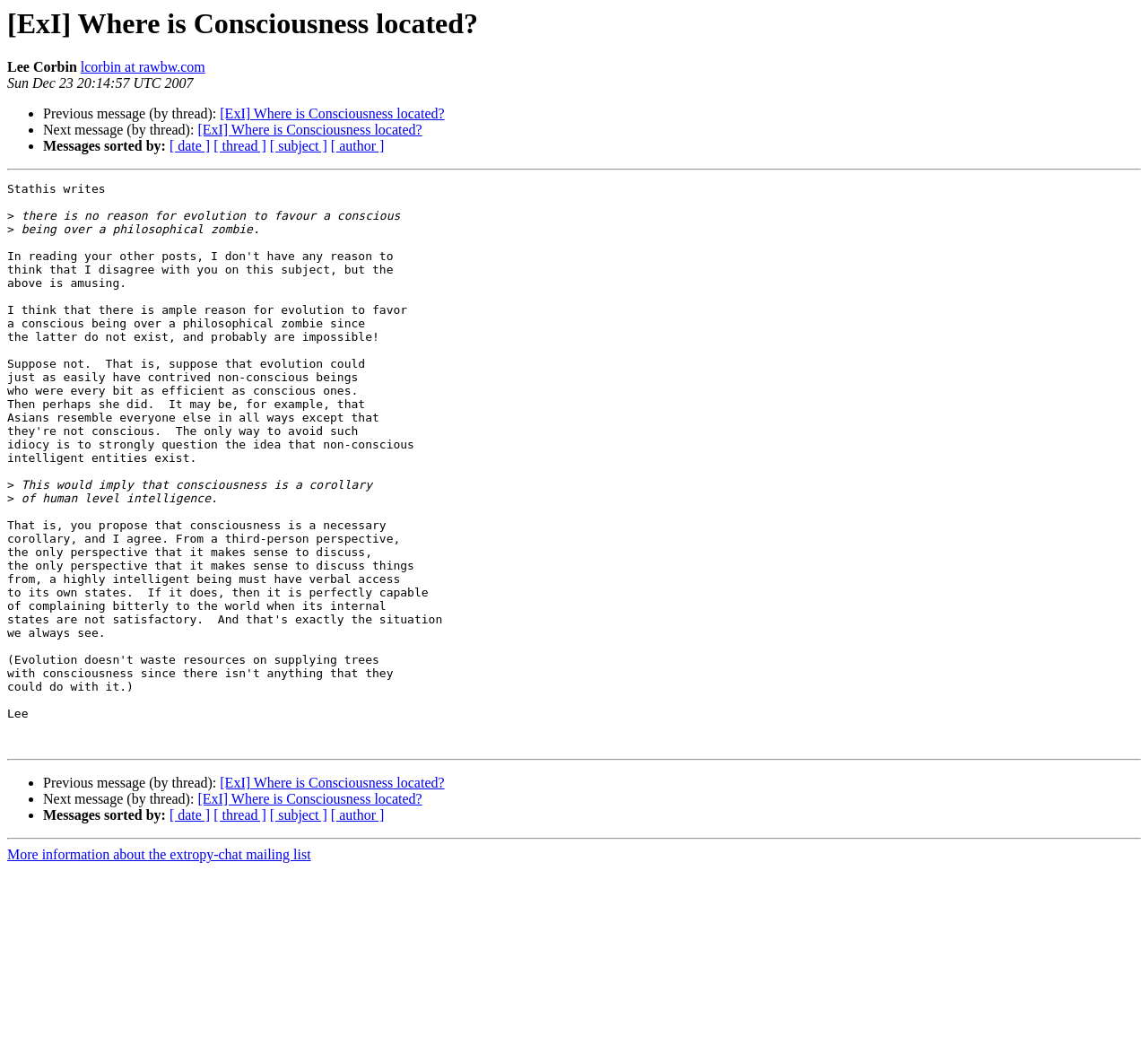Refer to the screenshot and give an in-depth answer to this question: What are the options to sort messages by?

I found the options by looking at the links 'date', 'thread', 'subject', and 'author' which are located below the message content.